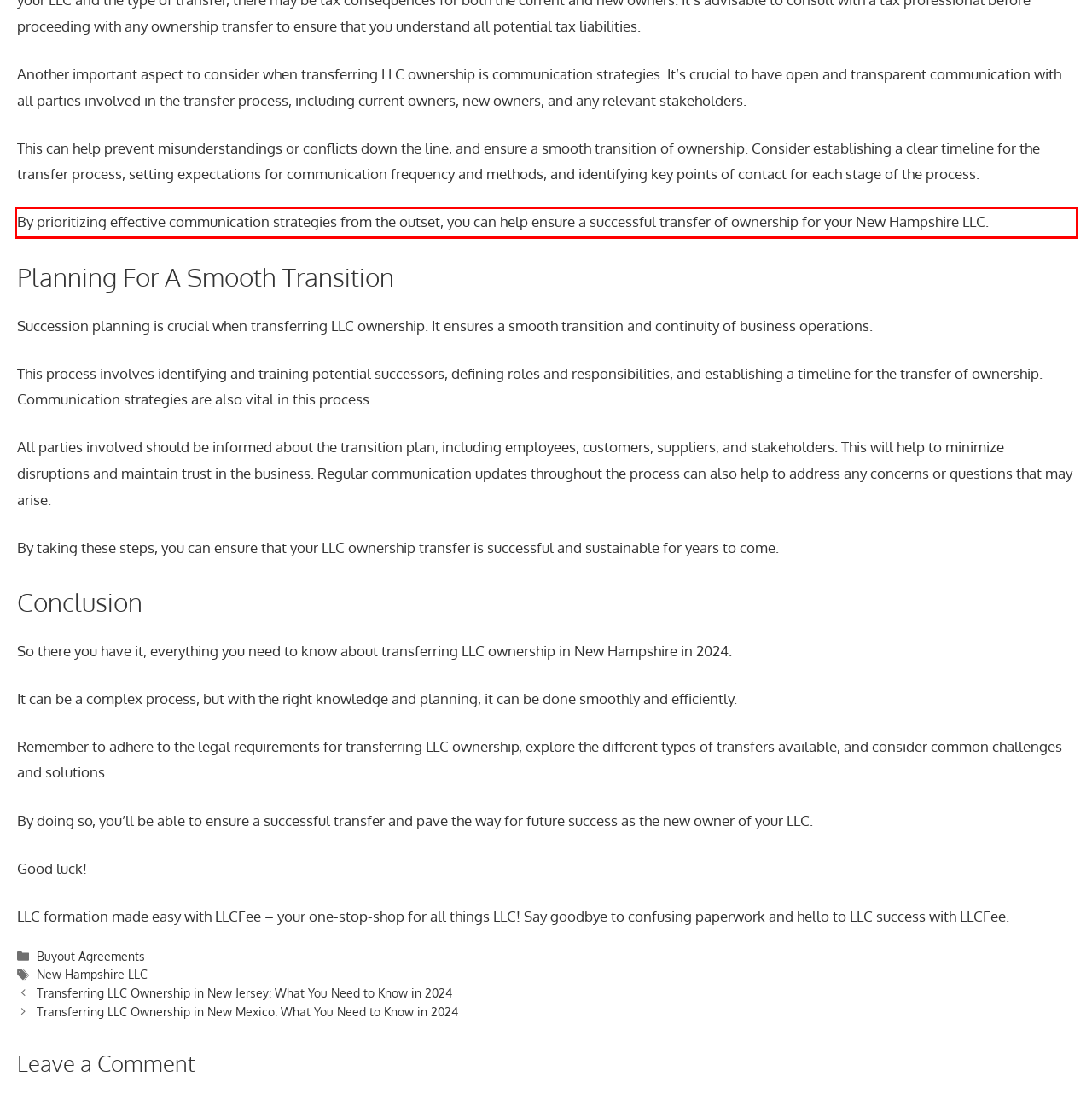There is a screenshot of a webpage with a red bounding box around a UI element. Please use OCR to extract the text within the red bounding box.

By prioritizing effective communication strategies from the outset, you can help ensure a successful transfer of ownership for your New Hampshire LLC.